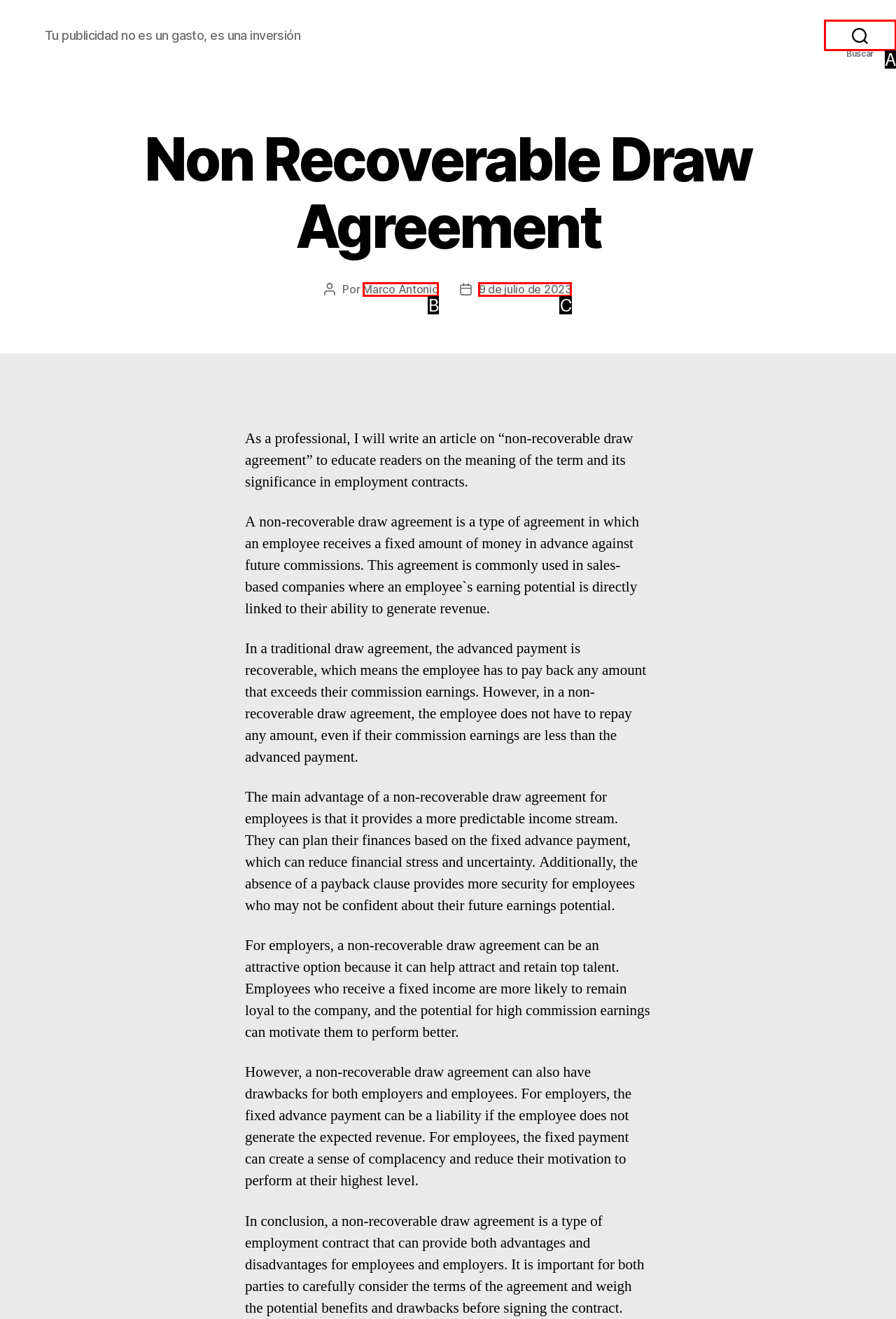Pick the HTML element that corresponds to the description: 9 de julio de 2023
Answer with the letter of the correct option from the given choices directly.

C